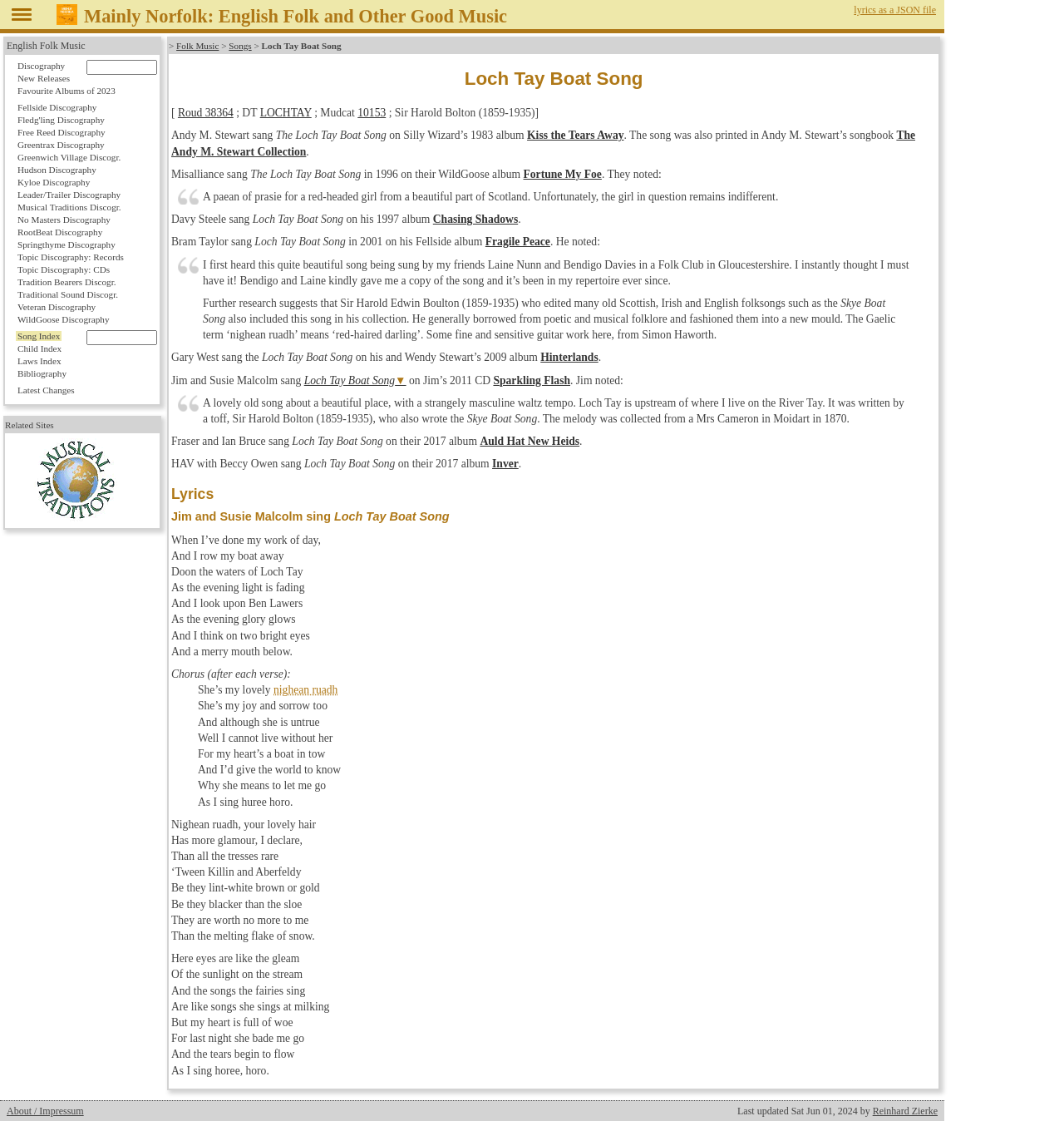Provide a brief response in the form of a single word or phrase:
What is the name of the album by Jim and Susie Malcolm?

Sparkling Flash